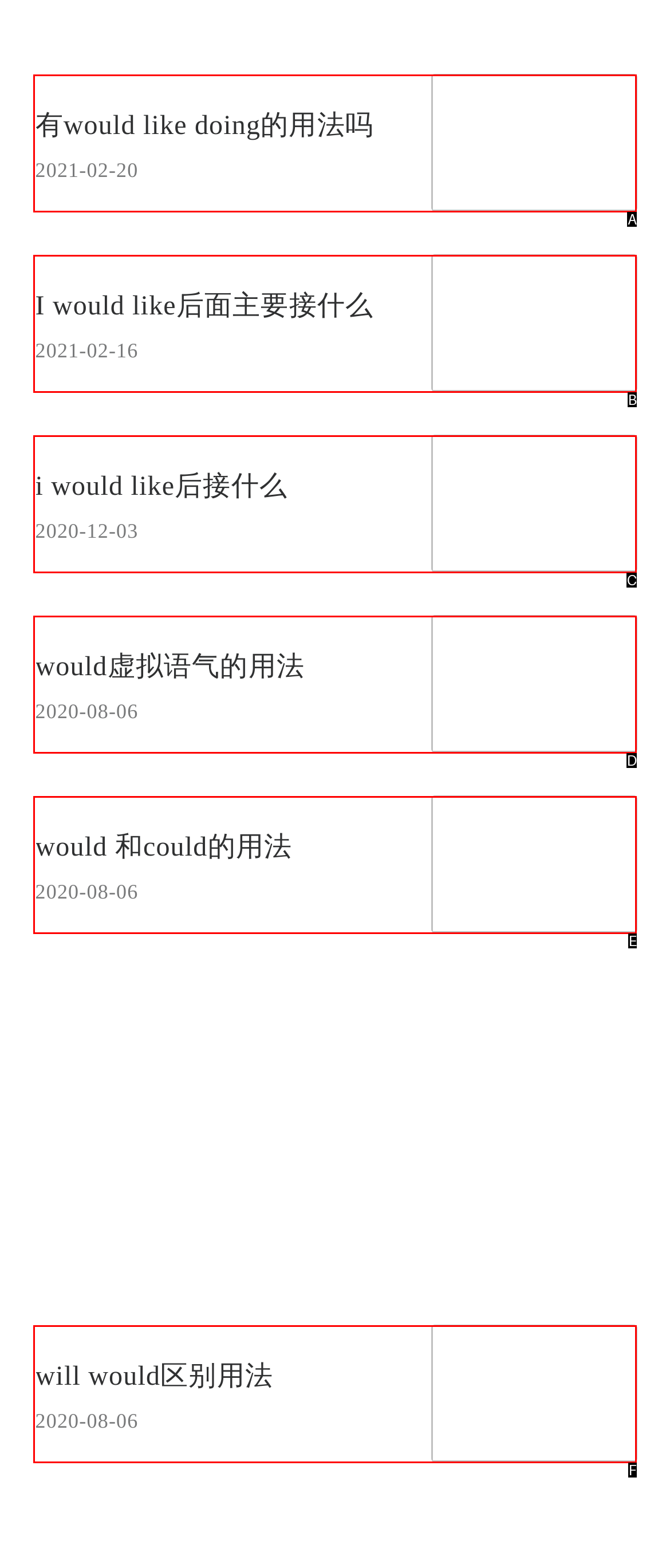Identify the HTML element that corresponds to the description: 有would like doing的用法吗2021-02-20
Provide the letter of the matching option from the given choices directly.

A